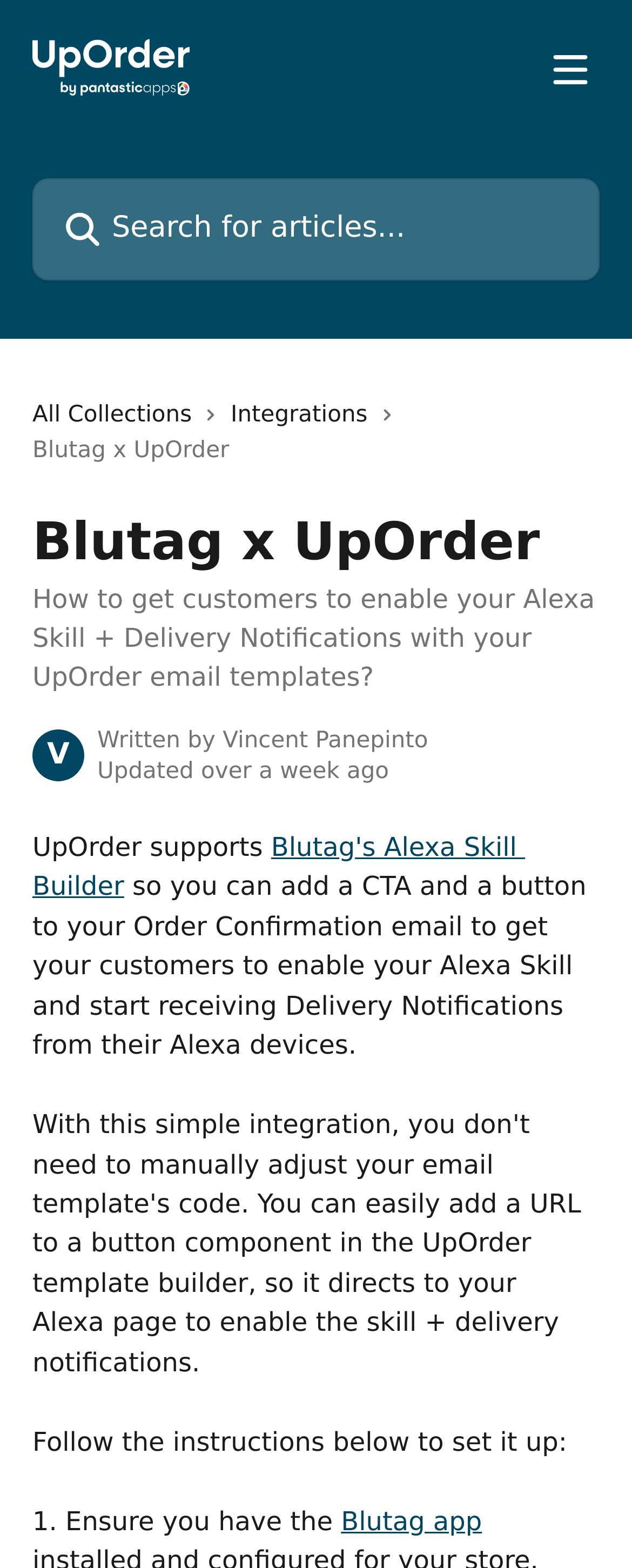What is the author of the article?
Look at the screenshot and provide an in-depth answer.

I found the answer by looking at the section that mentions 'Written by' and the corresponding author name.